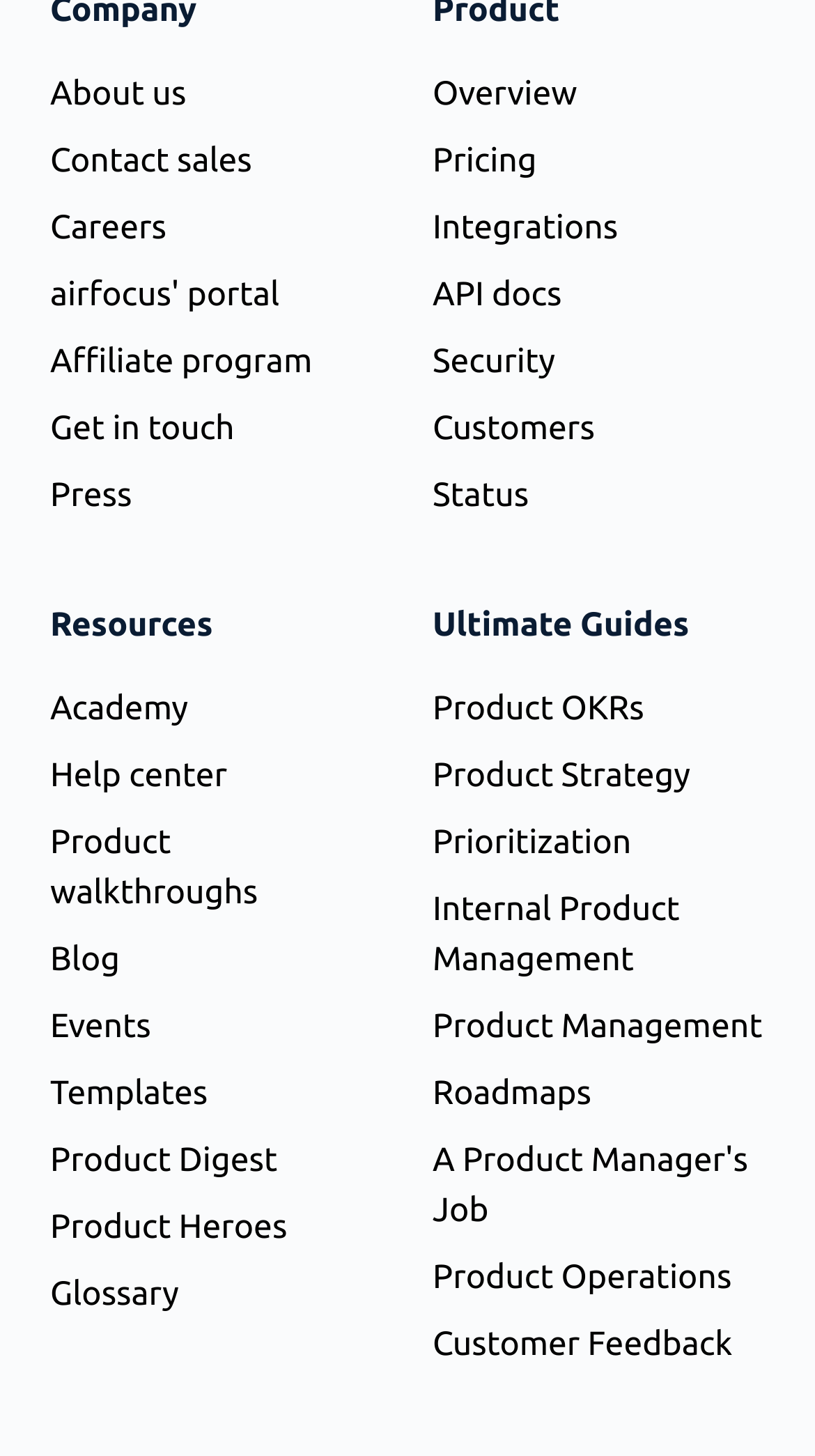What is the category of the link 'Academy'?
Please provide a detailed and thorough answer to the question.

The link 'Academy' is categorized under 'Resources' because it is located below the static text 'Resources' with bounding box coordinates [0.062, 0.416, 0.261, 0.442], which suggests that it is a subcategory of 'Resources'.